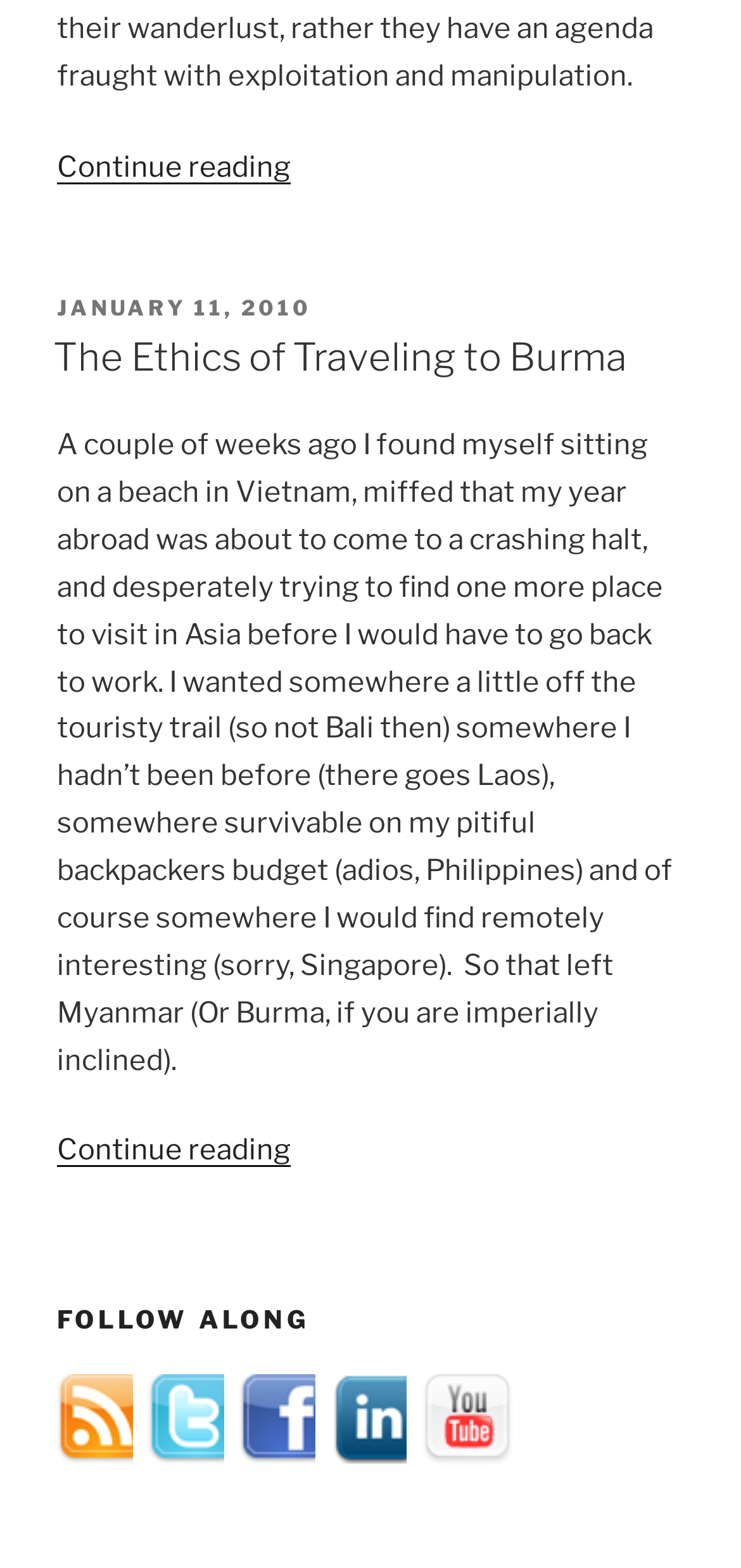How many paragraphs are there in the first article?
Based on the image, answer the question with as much detail as possible.

I counted the number of paragraphs in the first article, and there is only one paragraph of text.